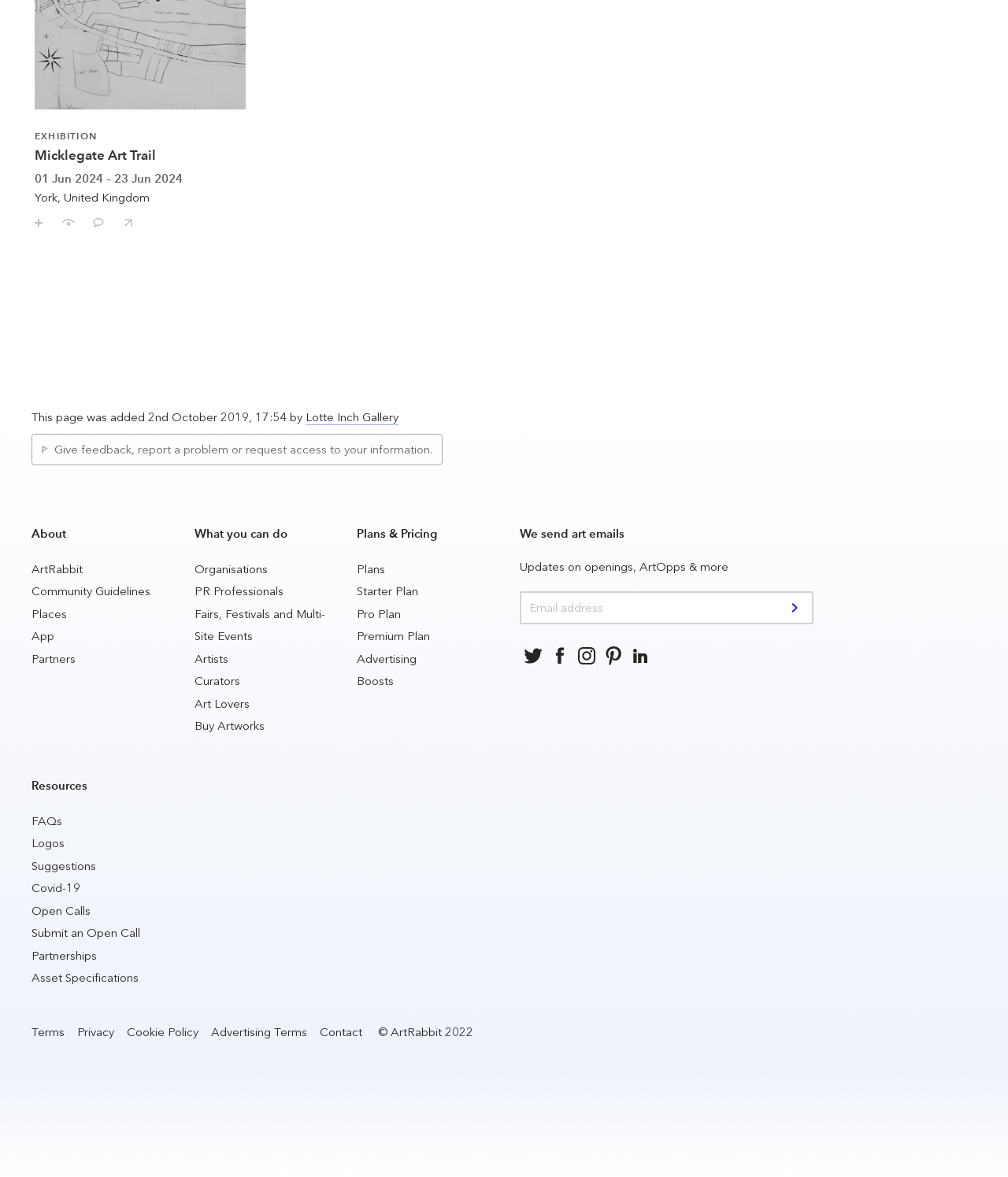Who added this page? Please answer the question using a single word or phrase based on the image.

Lotte Inch Gallery